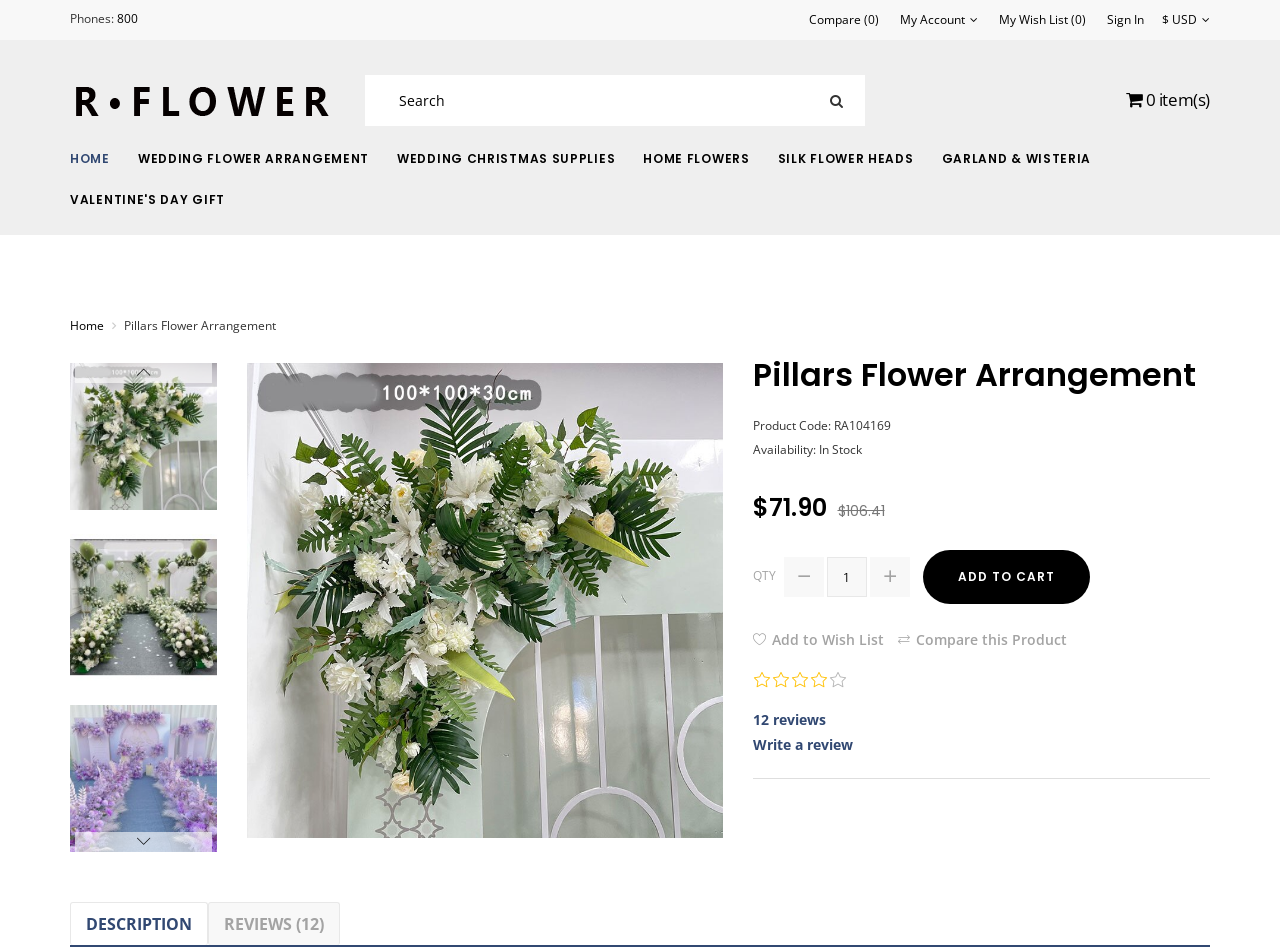Please specify the bounding box coordinates of the area that should be clicked to accomplish the following instruction: "Write a review". The coordinates should consist of four float numbers between 0 and 1, i.e., [left, top, right, bottom].

[0.588, 0.771, 0.666, 0.796]